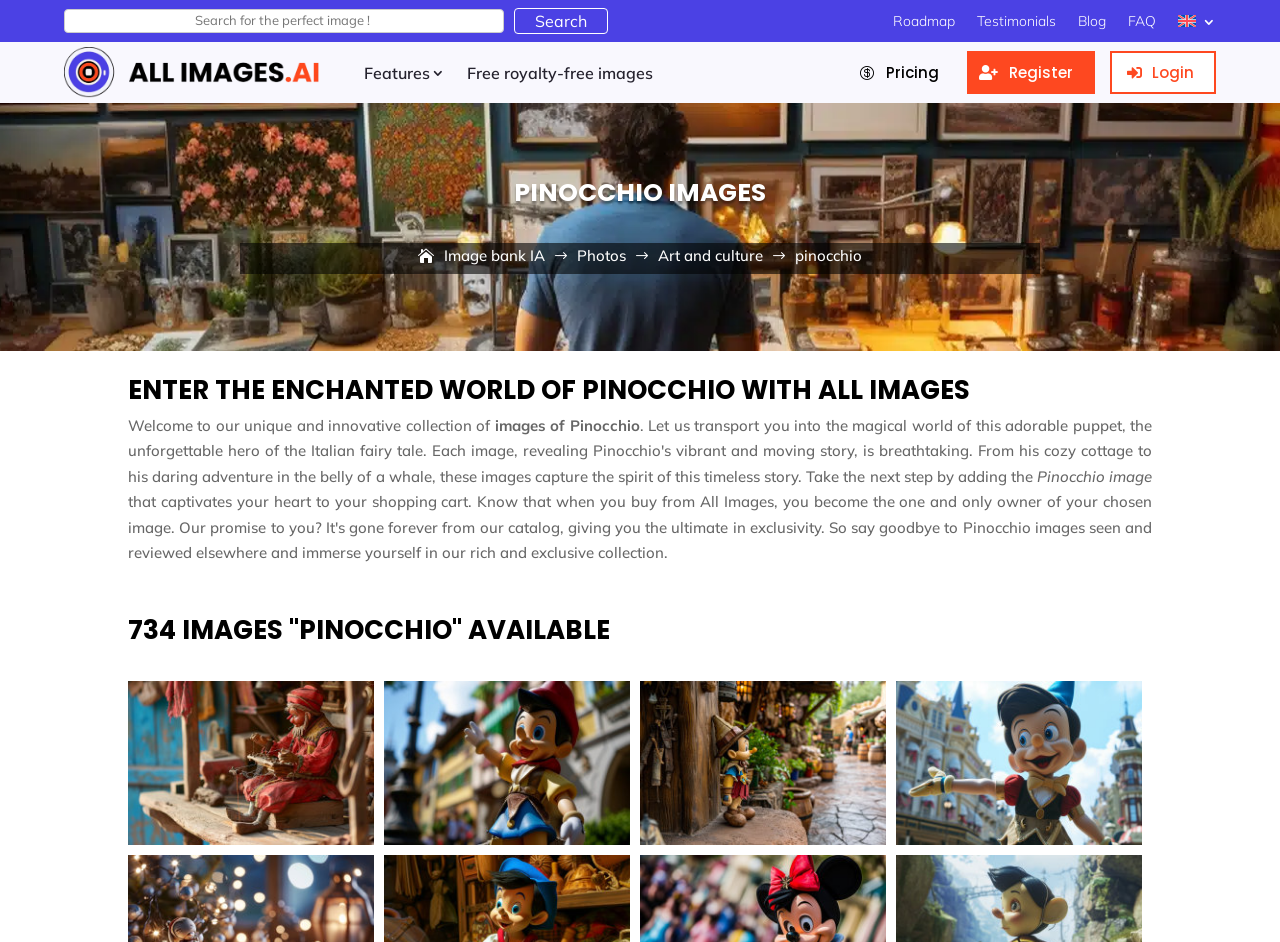Please find the bounding box coordinates of the clickable region needed to complete the following instruction: "Explore free royalty-free images". The bounding box coordinates must consist of four float numbers between 0 and 1, i.e., [left, top, right, bottom].

[0.365, 0.07, 0.51, 0.085]